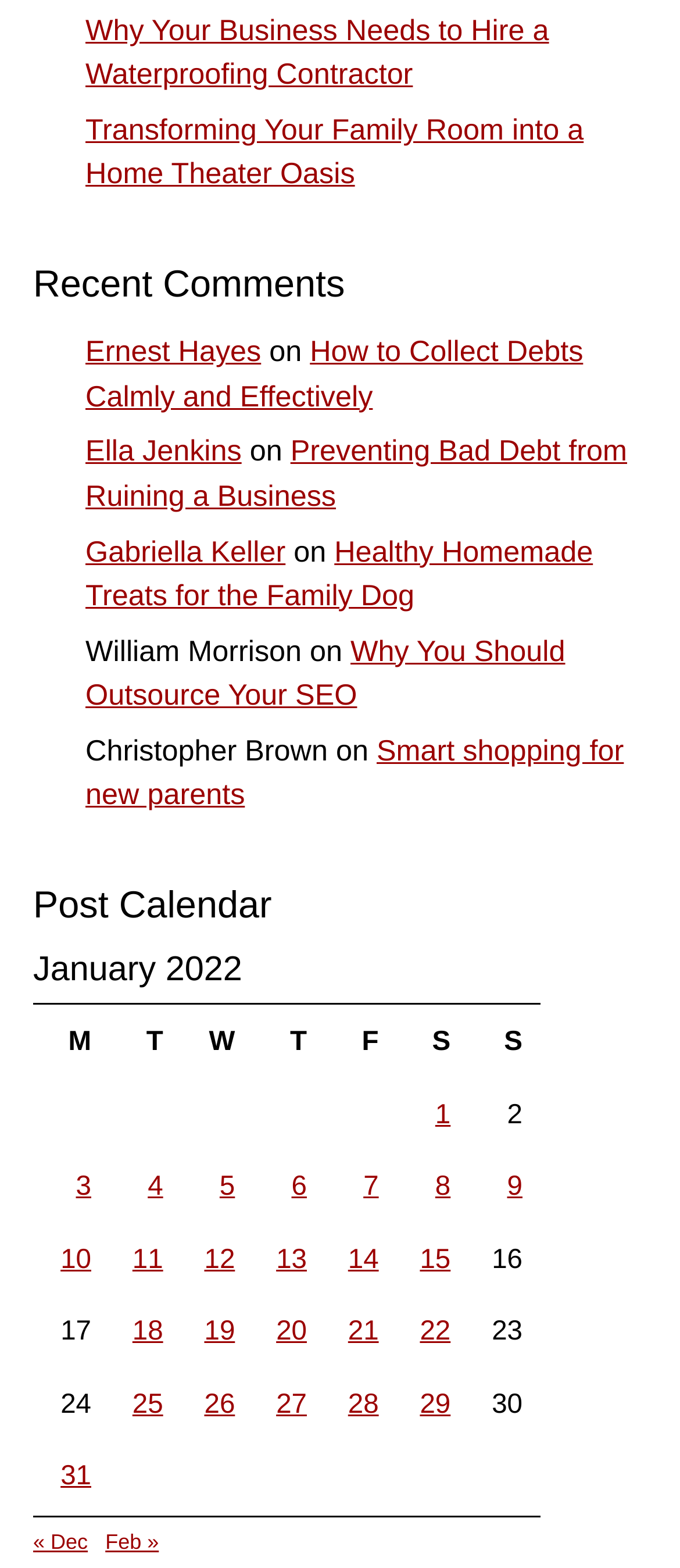What is the title of the first link in the Recent Comments section? Refer to the image and provide a one-word or short phrase answer.

Ernest Hayes